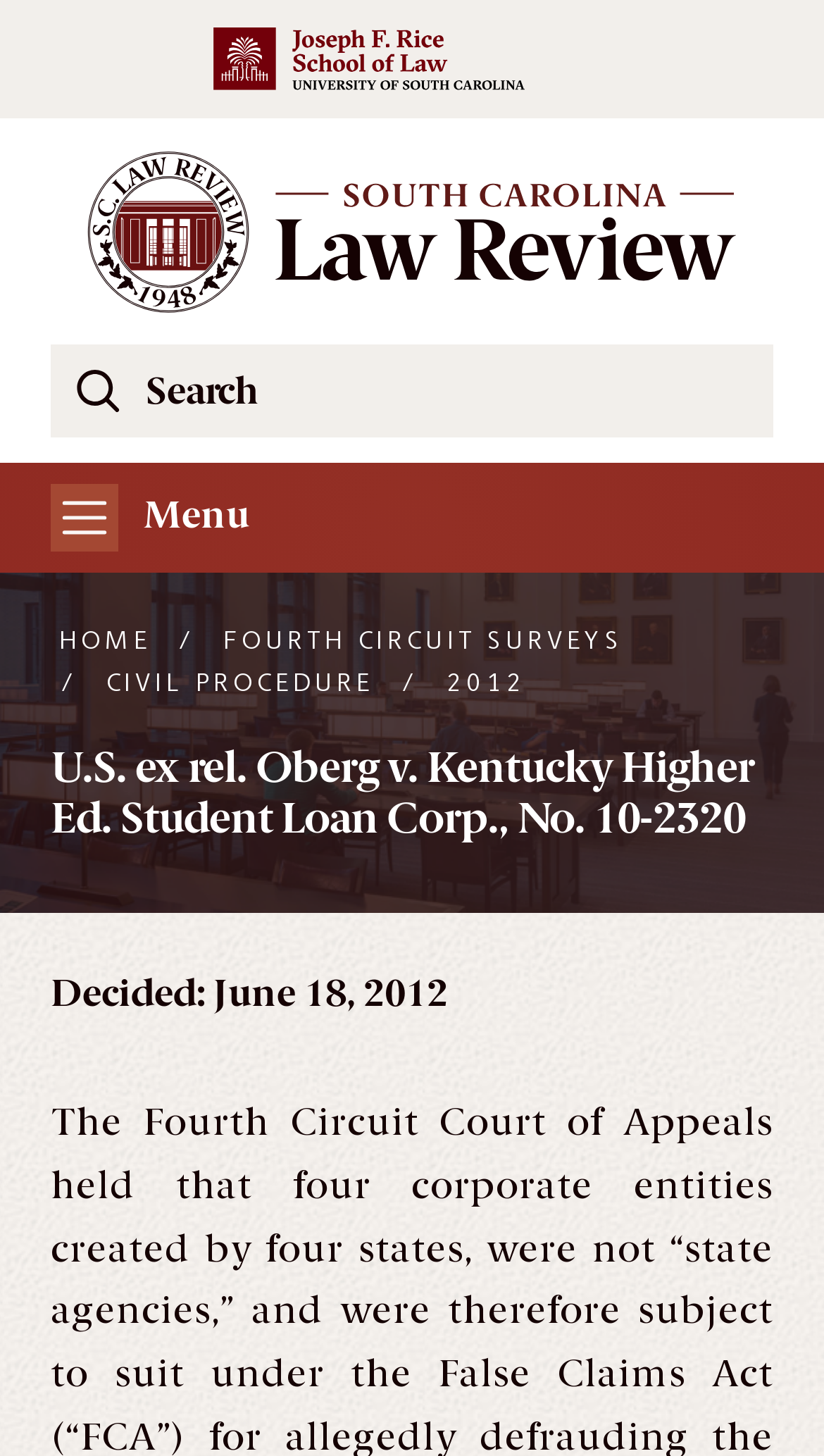Provide the bounding box coordinates of the UI element that matches the description: "Civil Procedure".

[0.118, 0.457, 0.465, 0.486]